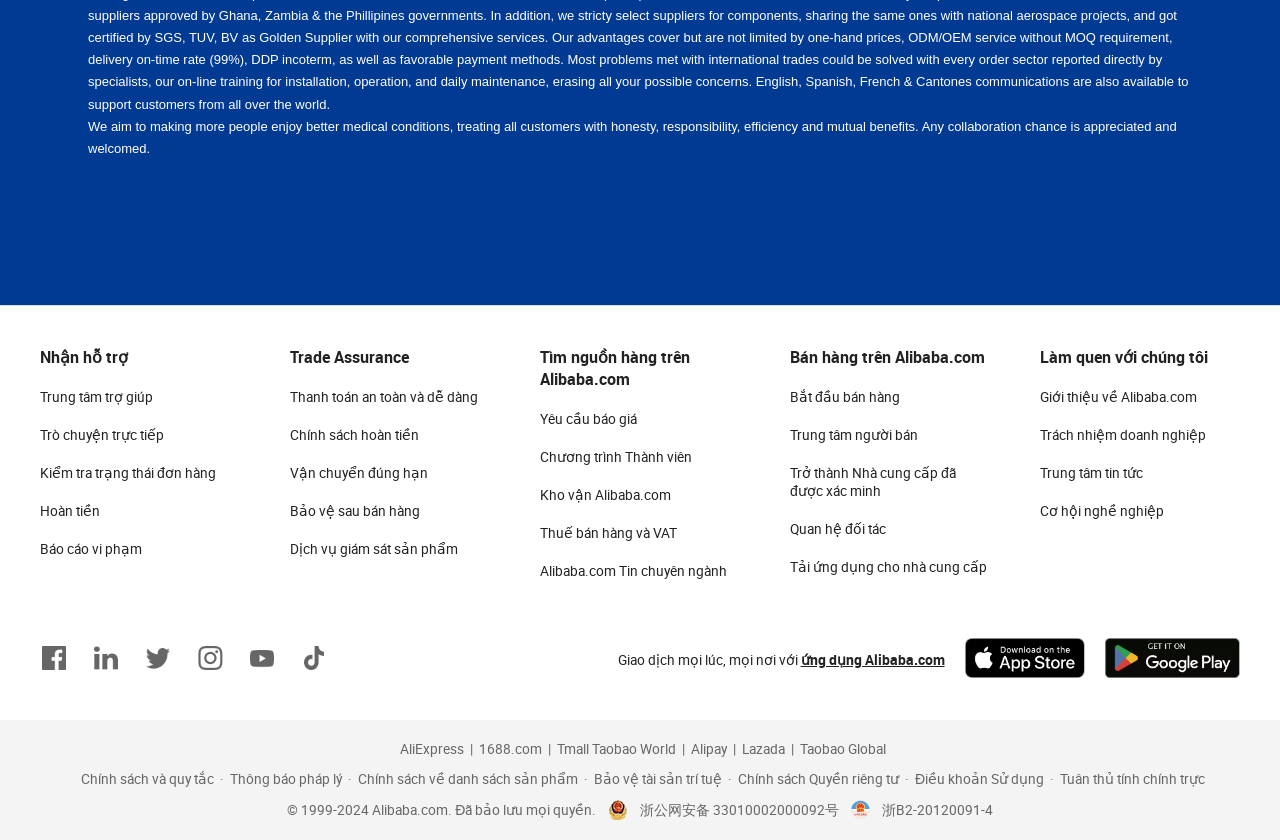Pinpoint the bounding box coordinates of the clickable area necessary to execute the following instruction: "View Trade Assurance". The coordinates should be given as four float numbers between 0 and 1, namely [left, top, right, bottom].

[0.227, 0.412, 0.383, 0.438]